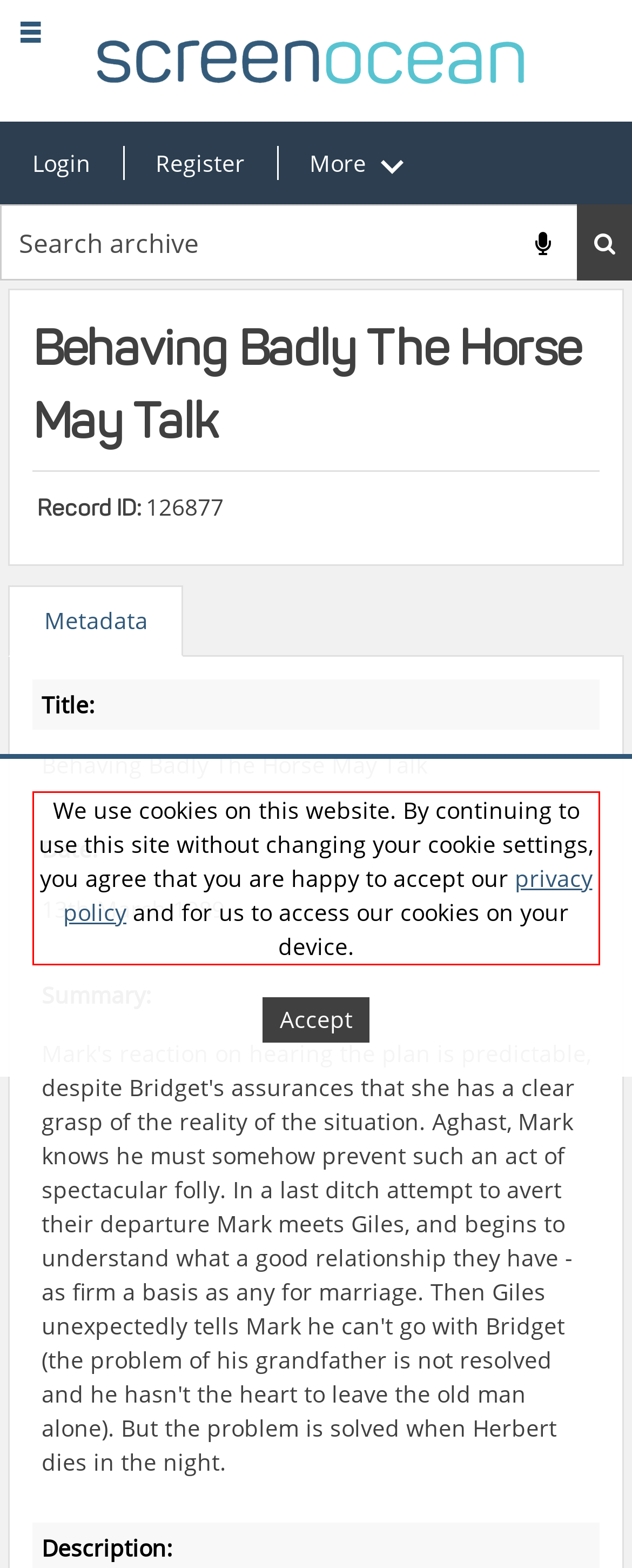There is a UI element on the webpage screenshot marked by a red bounding box. Extract and generate the text content from within this red box.

We use cookies on this website. By continuing to use this site without changing your cookie settings, you agree that you are happy to accept our privacy policy and for us to access our cookies on your device.